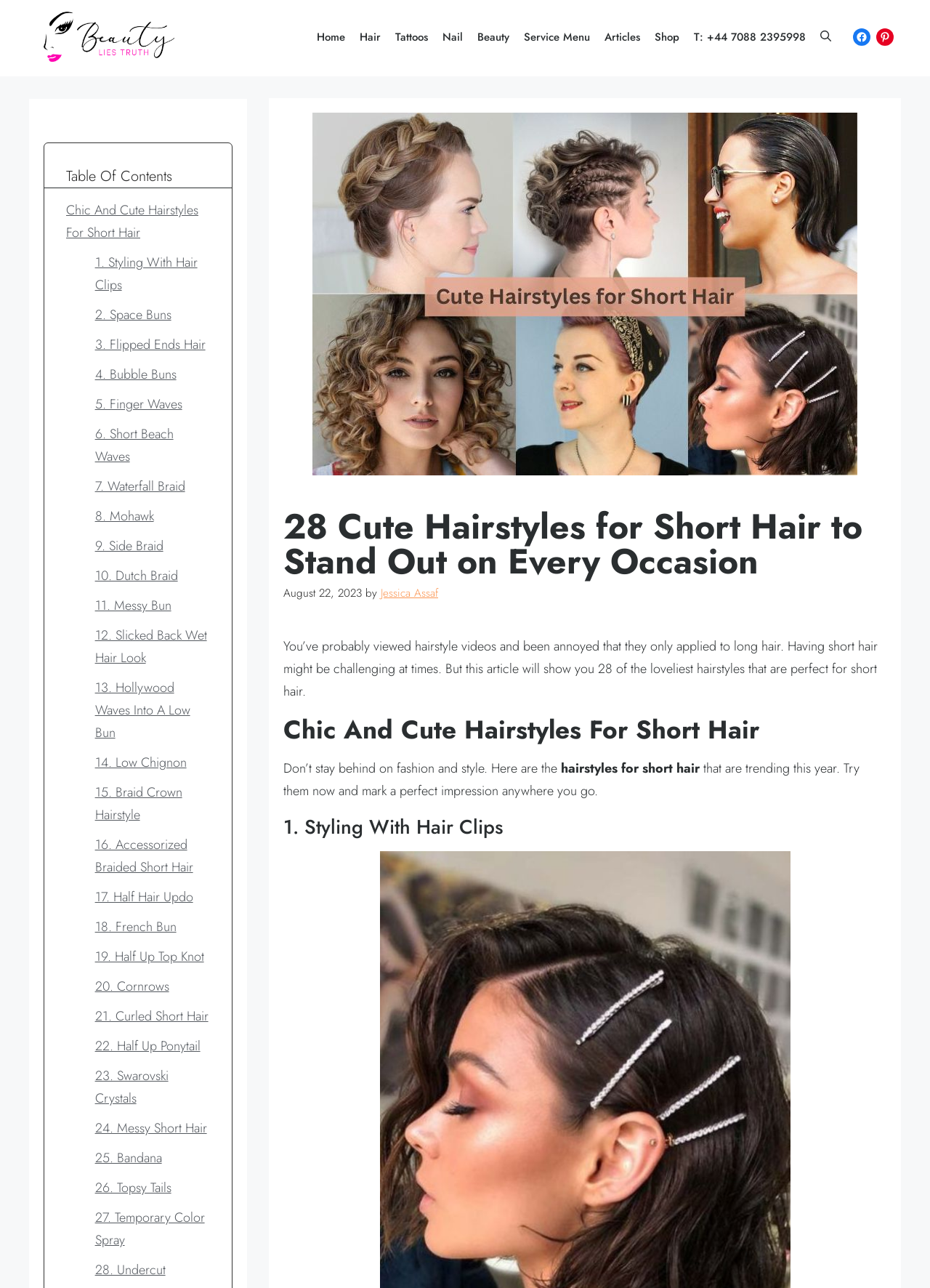Give the bounding box coordinates for the element described by: "Shop".

[0.696, 0.02, 0.738, 0.037]